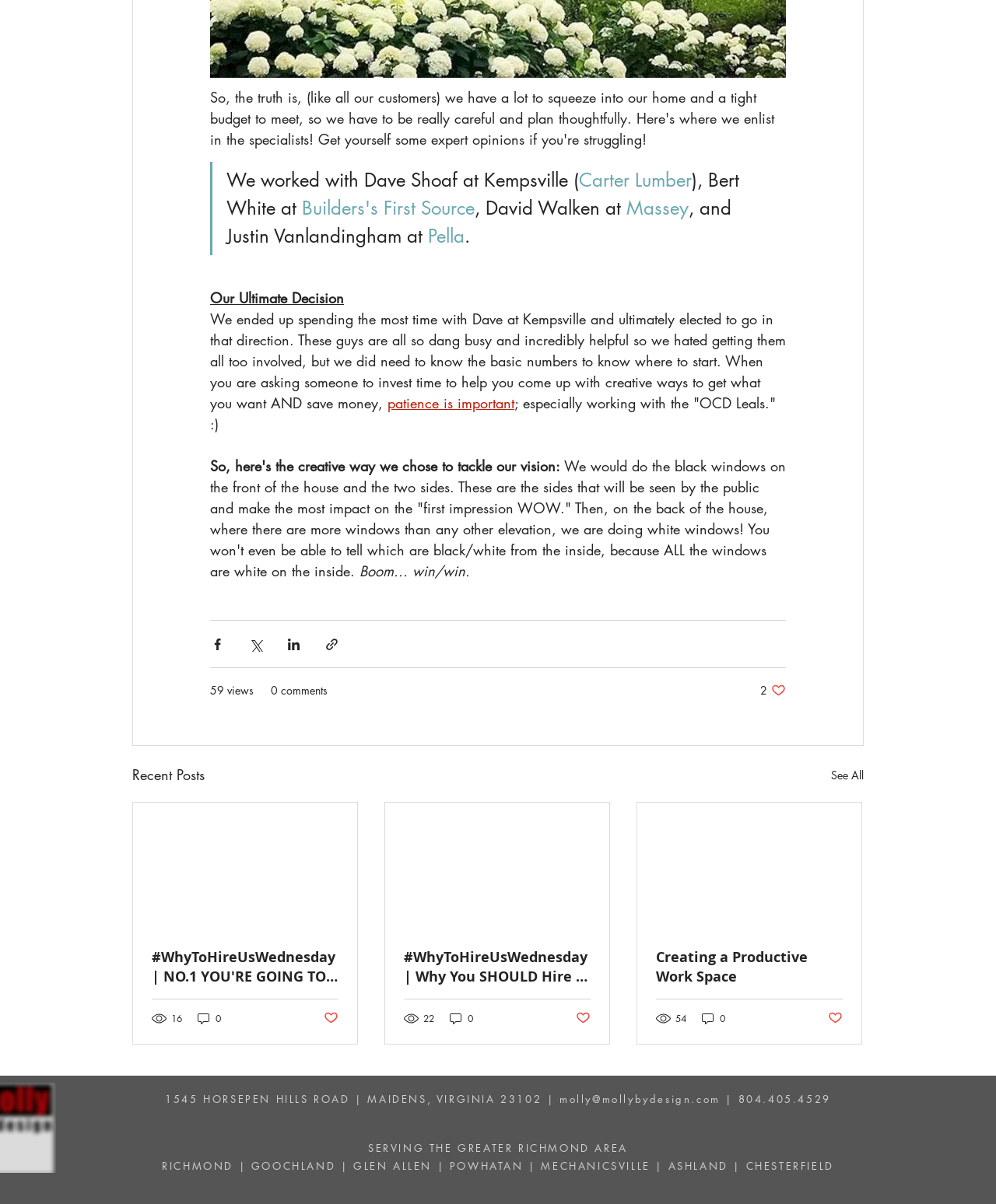Answer the following in one word or a short phrase: 
What is the address of Molly By Design?

1545 Horsepen Hills Road, Maidens, Virginia 23102